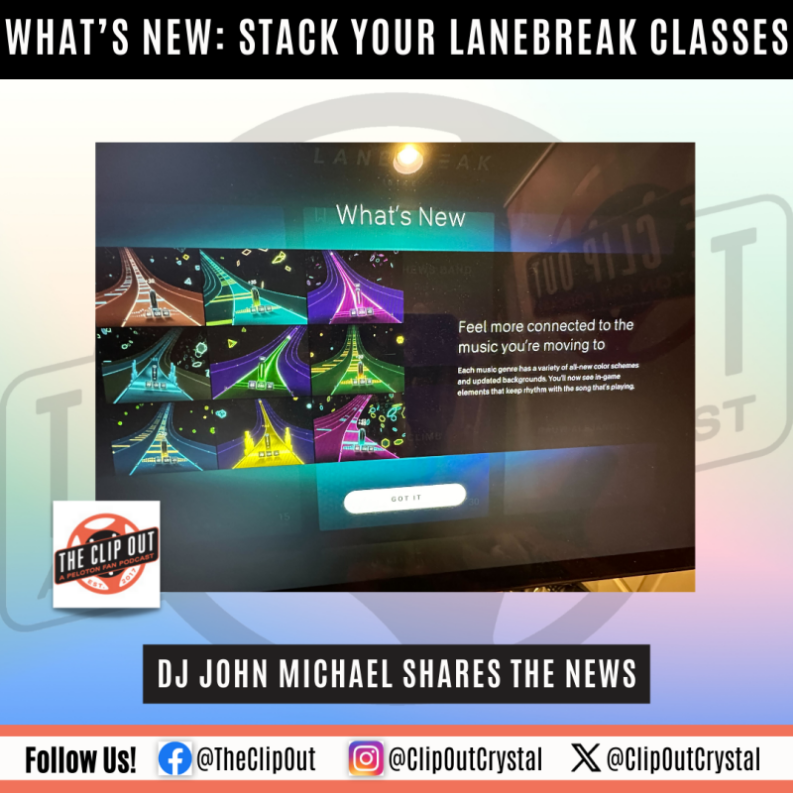Offer a detailed explanation of the image's components.

The image presents a vibrant display titled "What's New: Stack Your Lanebreak Classes," highlighting new features for the Peloton Lanebreak music workout experience. It showcases a colorful interface with various lanes in different hues, suggesting a blend of genres and styles that enhance users' connection to the music during their workouts. The text below the visual elements encourages users to embrace the fresh game mechanics that sync with the music being played, stating, "Feel more connected to the music you're moving to." A button labeled "GOT IT" invites users to confirm their engagement with these updated features. Prominently, the image also credits DJ John Michael for sharing these exciting updates, while a logo for "The Clip Out" podcast emphasizes its focus on Peloton enthusiasts. The design is both eye-catching and informative, perfect for fans eager to learn about the latest in their fitness journey.